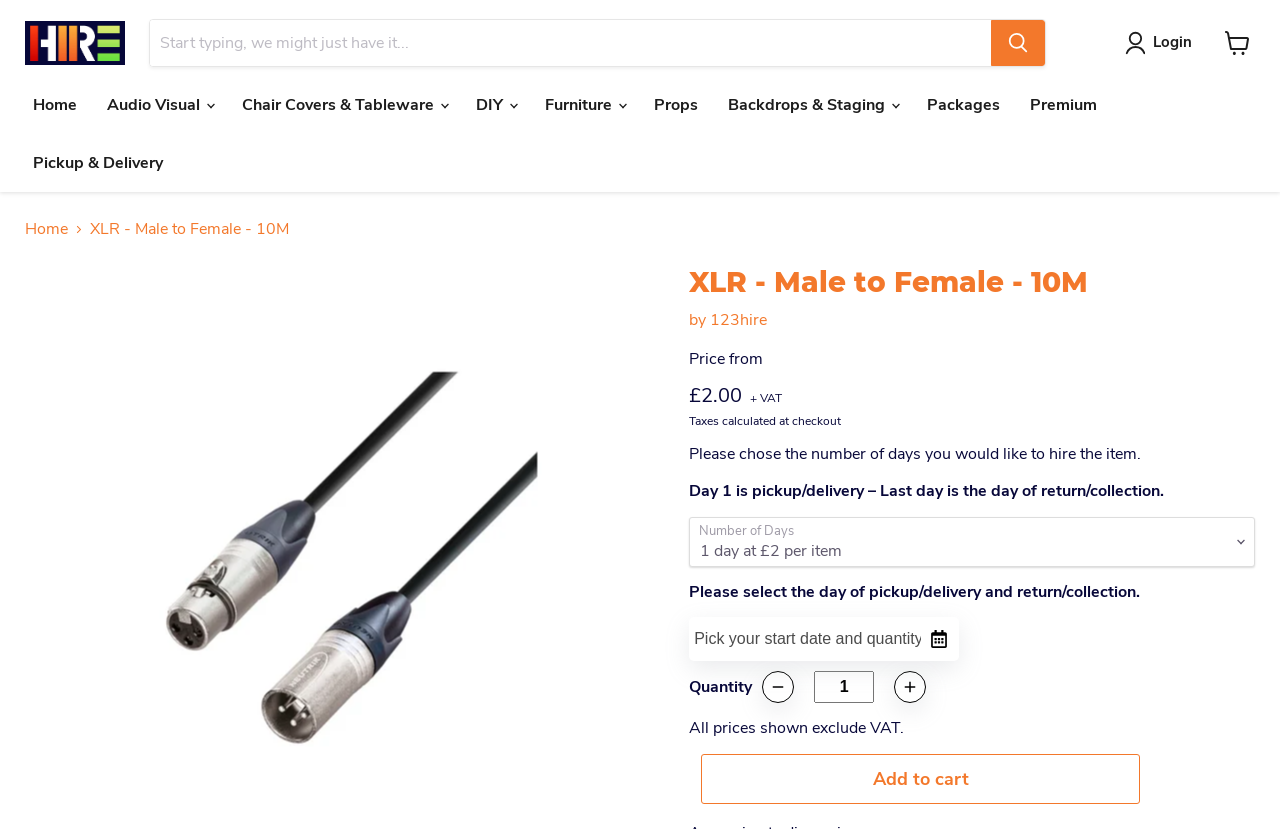Write an exhaustive caption that covers the webpage's main aspects.

This webpage appears to be a product page for an XLR male to female 10-meter cable. At the top left, there is a search bar with a search button next to it. On the top right, there are links to "Login" and "View cart" with a small image of a cart. 

Below the top section, there is a main navigation menu with links to "Home", "Audio Visual", "Chair Covers & Tableware", "DIY", "Furniture", "Props", "Packages", "Premium", and "Pickup & Delivery". 

Further down, there is a breadcrumbs navigation section showing the path from "Home" to the current product page. The product title "XLR - Male to Female - 10M" is displayed prominently, along with the supplier's name "123hire". 

The product details section shows the price from £2.00, including a note about VAT calculation. There is a dropdown menu to select the number of days to hire the item, and a section to choose the pickup/delivery and return/collection dates. 

Additionally, there is a quantity selector and an "Add to cart" button at the bottom of the page. Throughout the page, there are various static text elements providing additional information about the product and the hiring process.